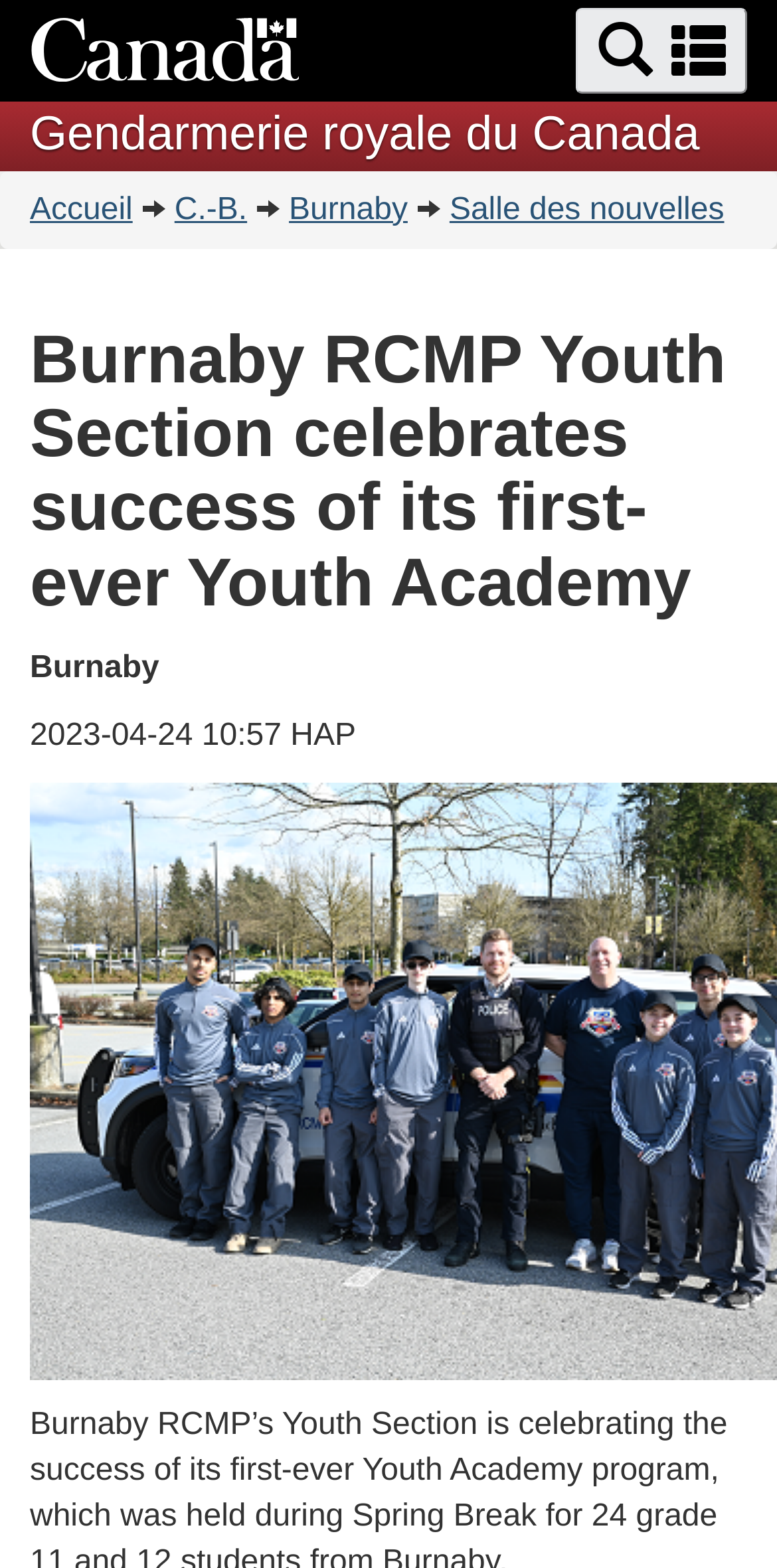What is the date of the news article?
Refer to the image and provide a thorough answer to the question.

The StaticText '2023-04-24 10:57 HAP' provides the date of the news article, which is April 24, 2023.